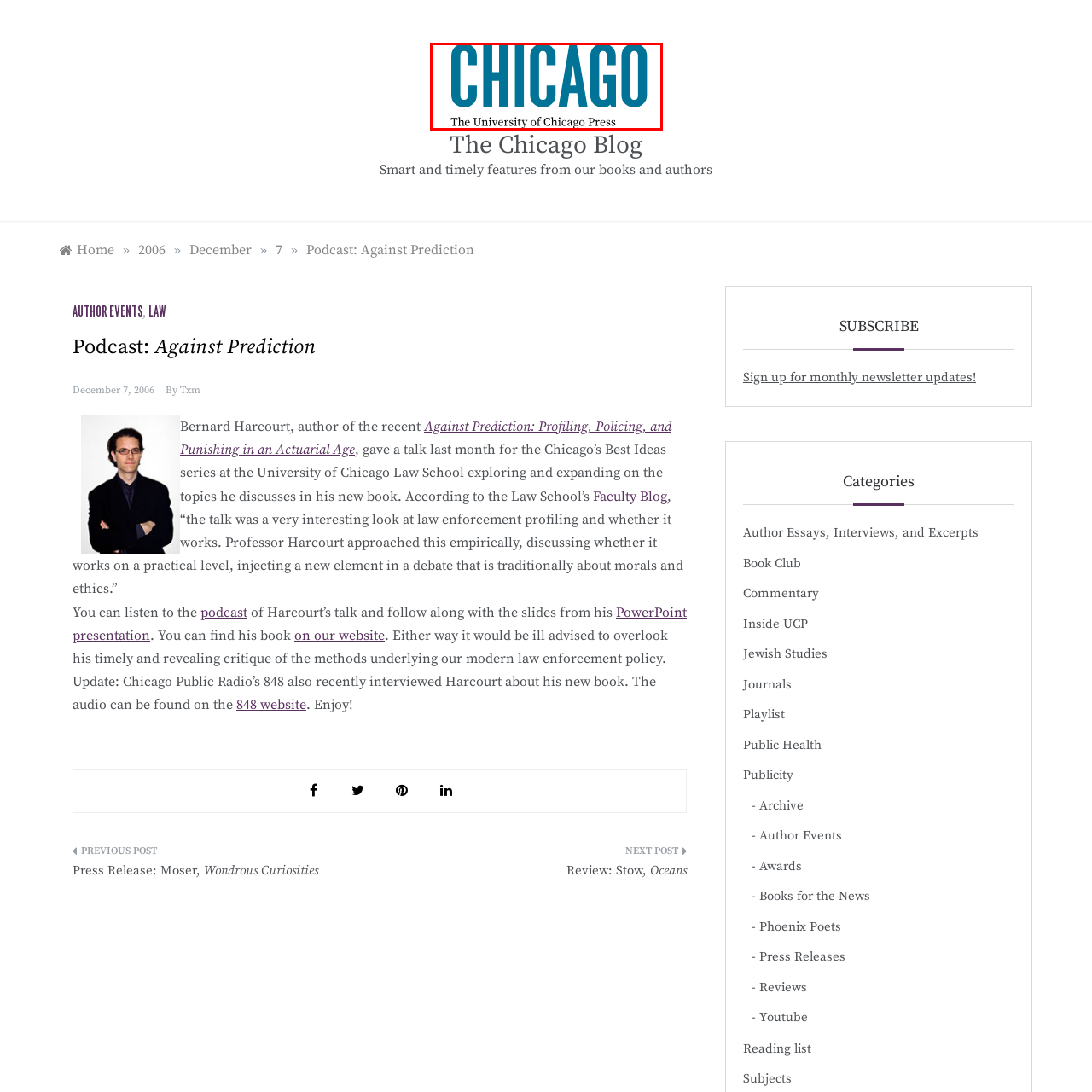Inspect the image bordered in red and answer the following question in detail, drawing on the visual content observed in the image:
What is written below the bold lettering?

The question asks about the text written below the bold lettering. According to the image, the text 'The University of Chicago Press' is written in a more understated font below the bold lettering, which establishes the context of the organization's intellectual and publishing identity.